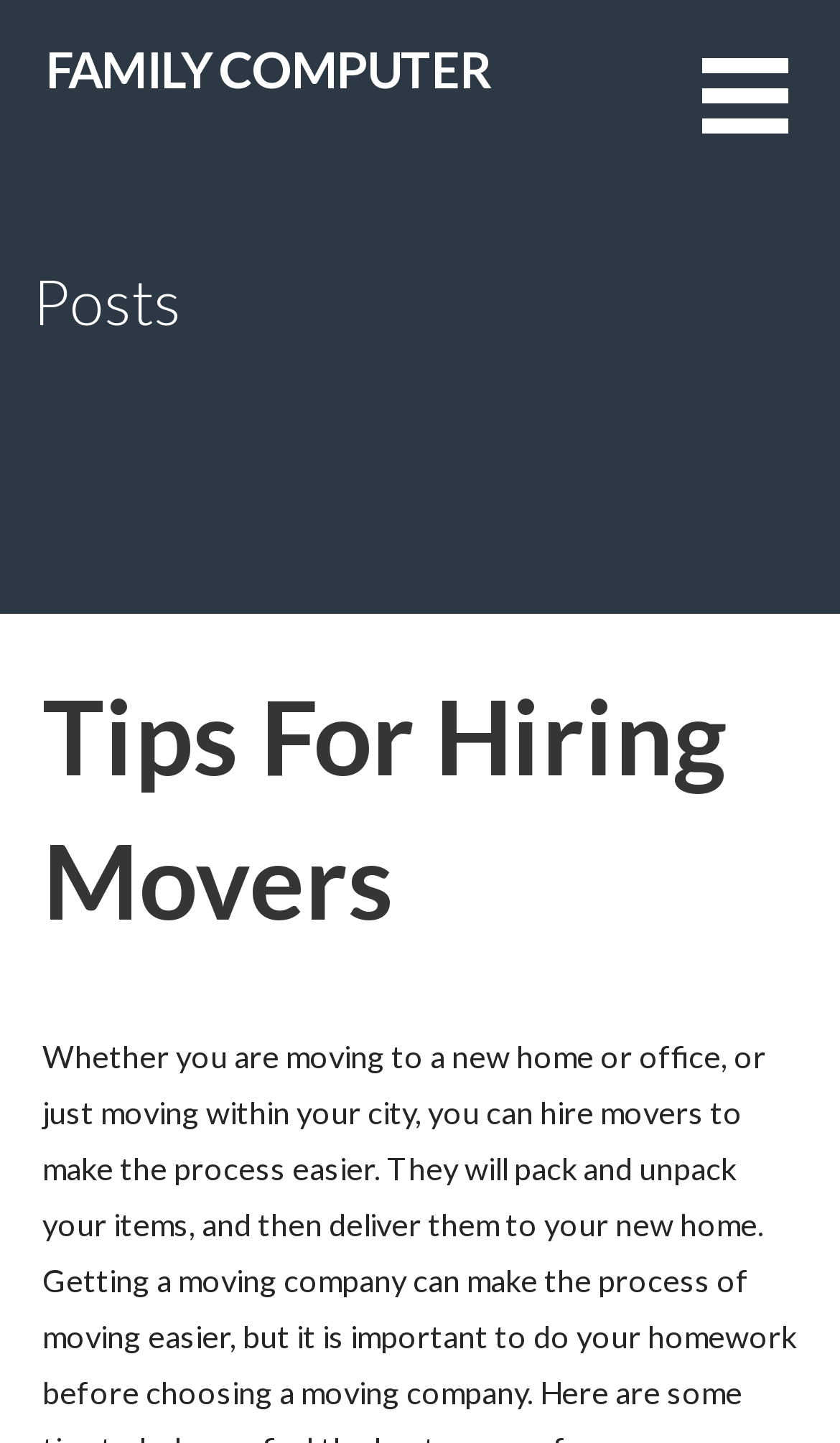Show the bounding box coordinates for the HTML element described as: "Family Computer".

[0.055, 0.026, 0.585, 0.068]